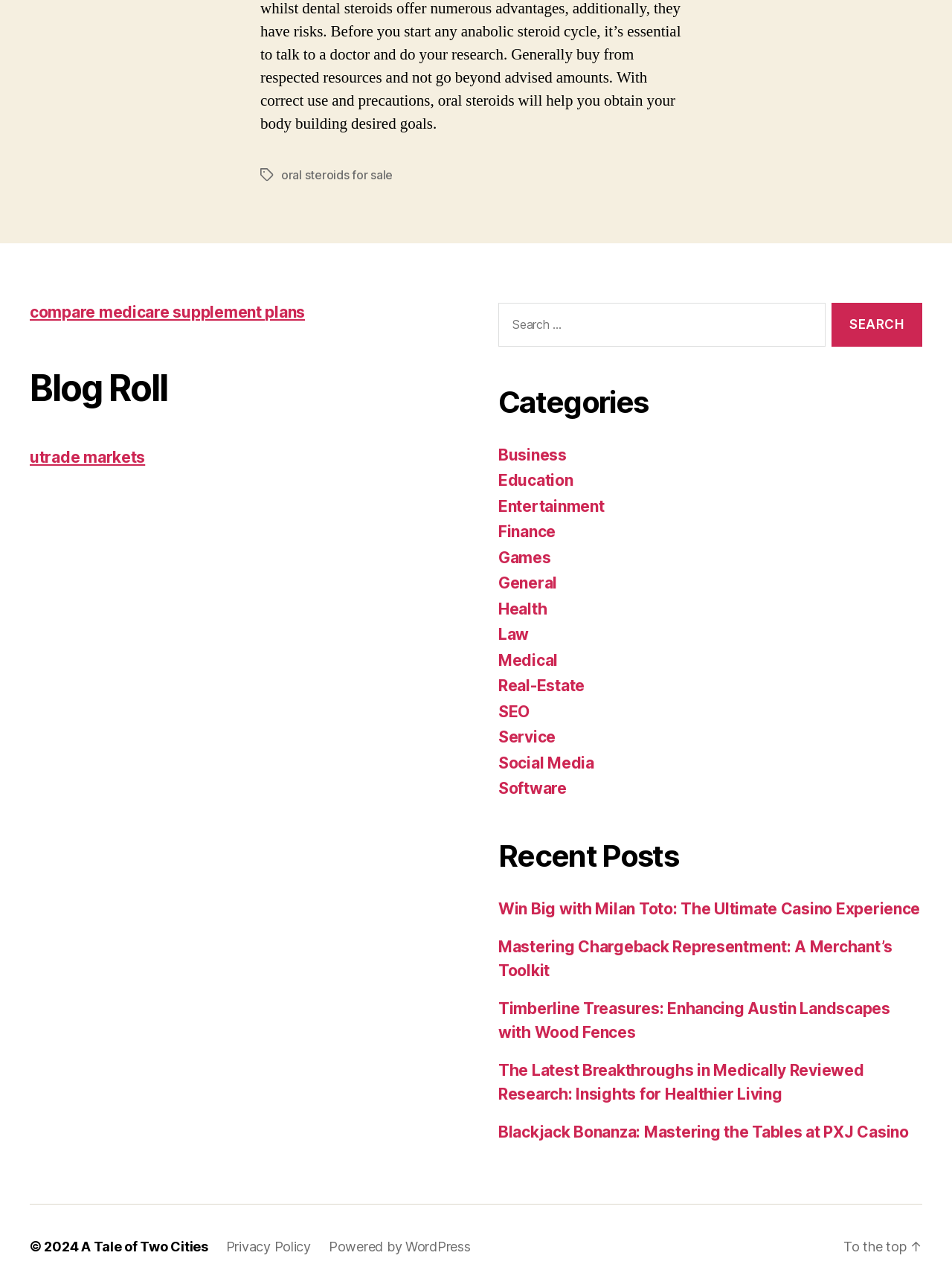Please locate the bounding box coordinates of the element that should be clicked to complete the given instruction: "Explore the 'Health' category".

[0.523, 0.472, 0.575, 0.487]